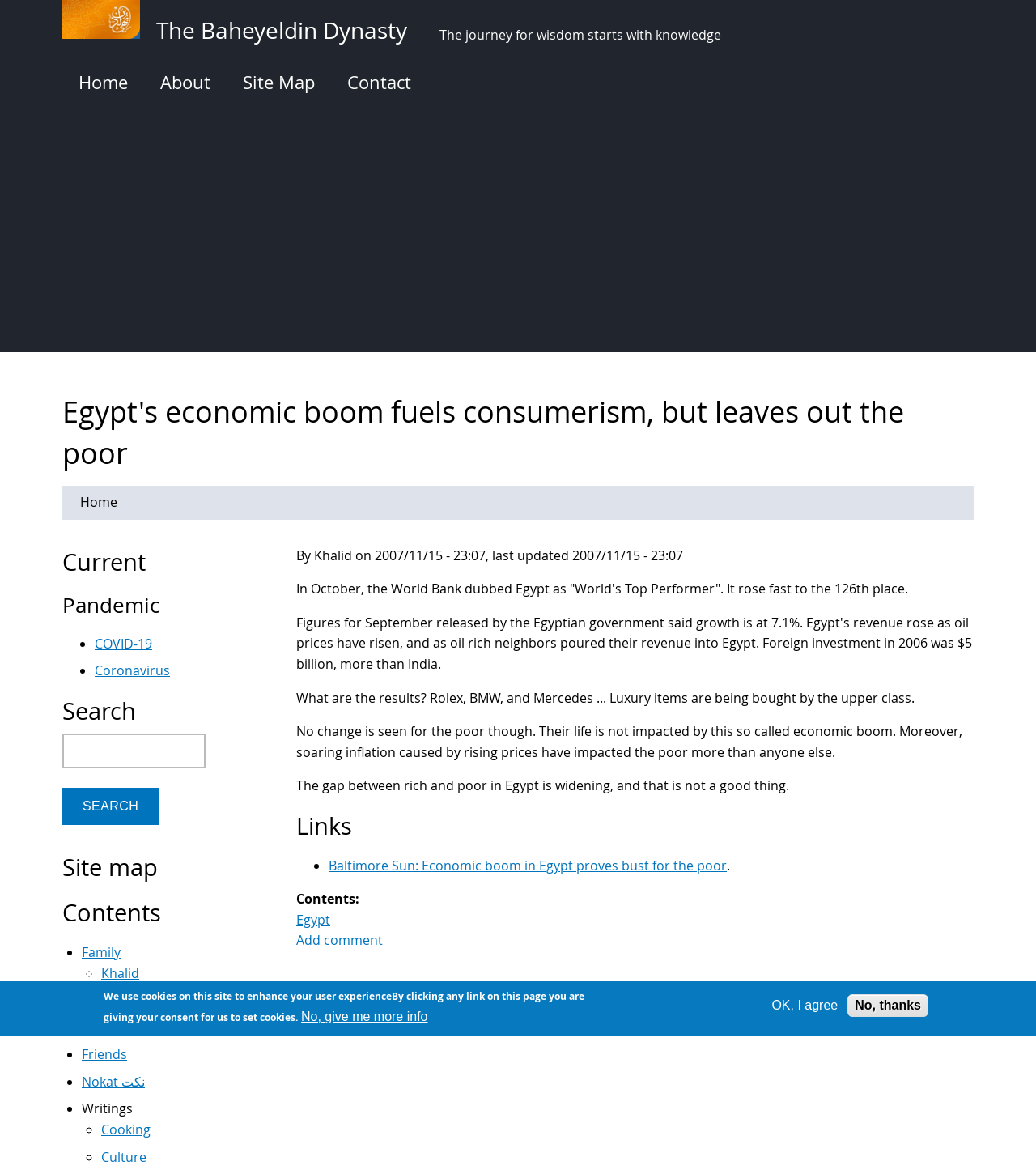Kindly determine the bounding box coordinates for the area that needs to be clicked to execute this instruction: "Click the 'Home' link at the top".

[0.06, 0.0, 0.409, 0.047]